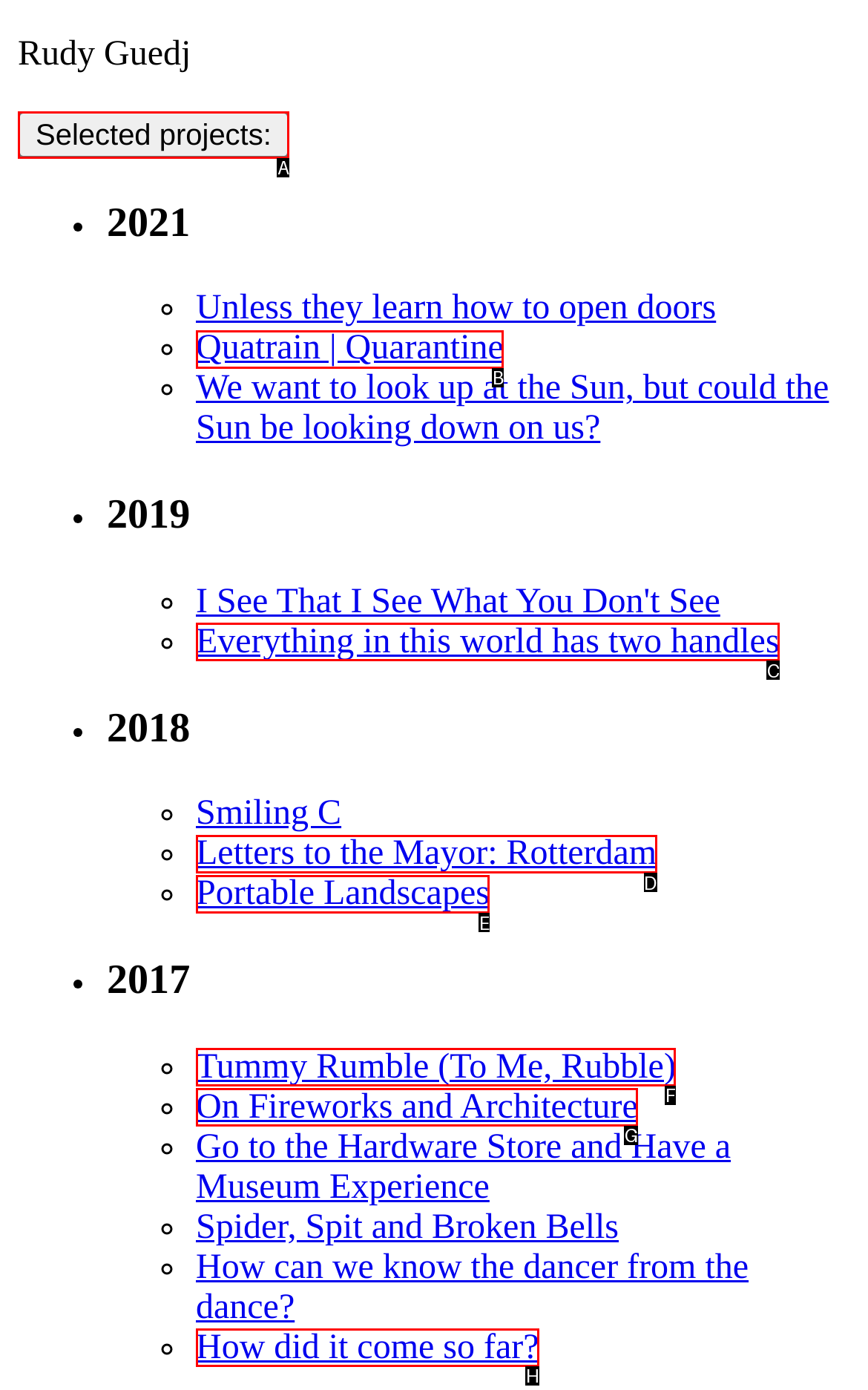Identify the correct option to click in order to accomplish the task: Explore Quatrain | Quarantine Provide your answer with the letter of the selected choice.

B